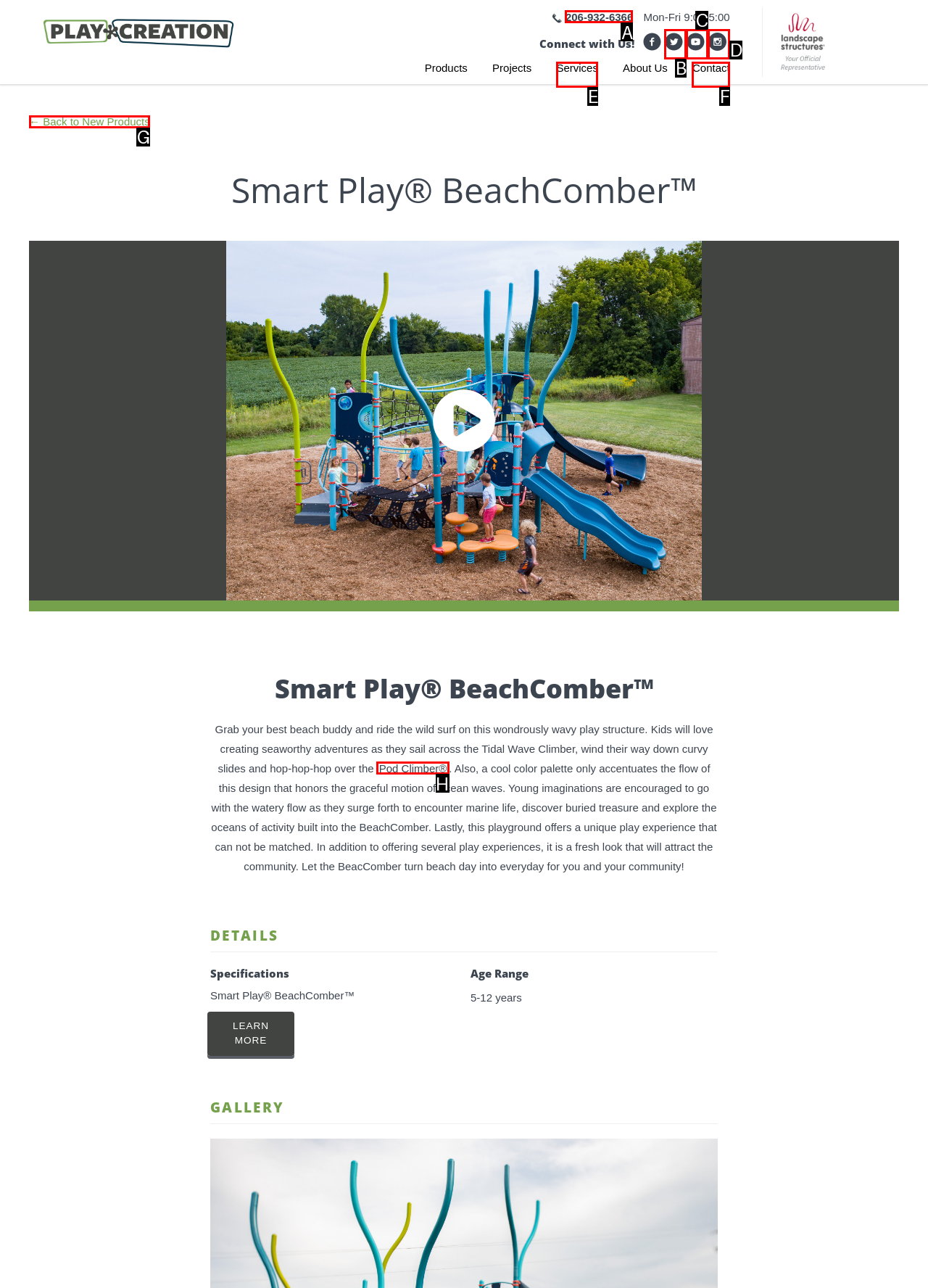Select the letter of the element you need to click to complete this task: Call the phone number
Answer using the letter from the specified choices.

A